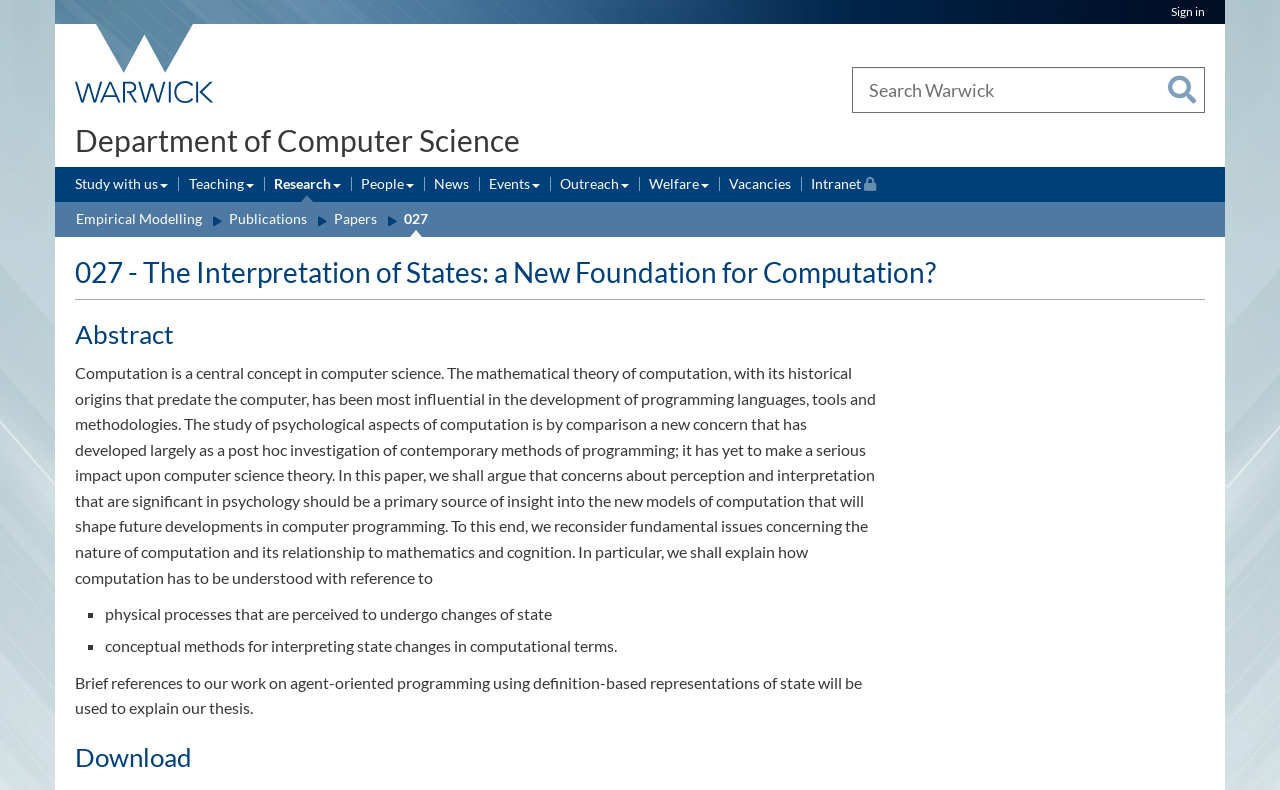Locate the bounding box coordinates of the UI element described by: "Study with us". The bounding box coordinates should consist of four float numbers between 0 and 1, i.e., [left, top, right, bottom].

[0.059, 0.22, 0.131, 0.248]